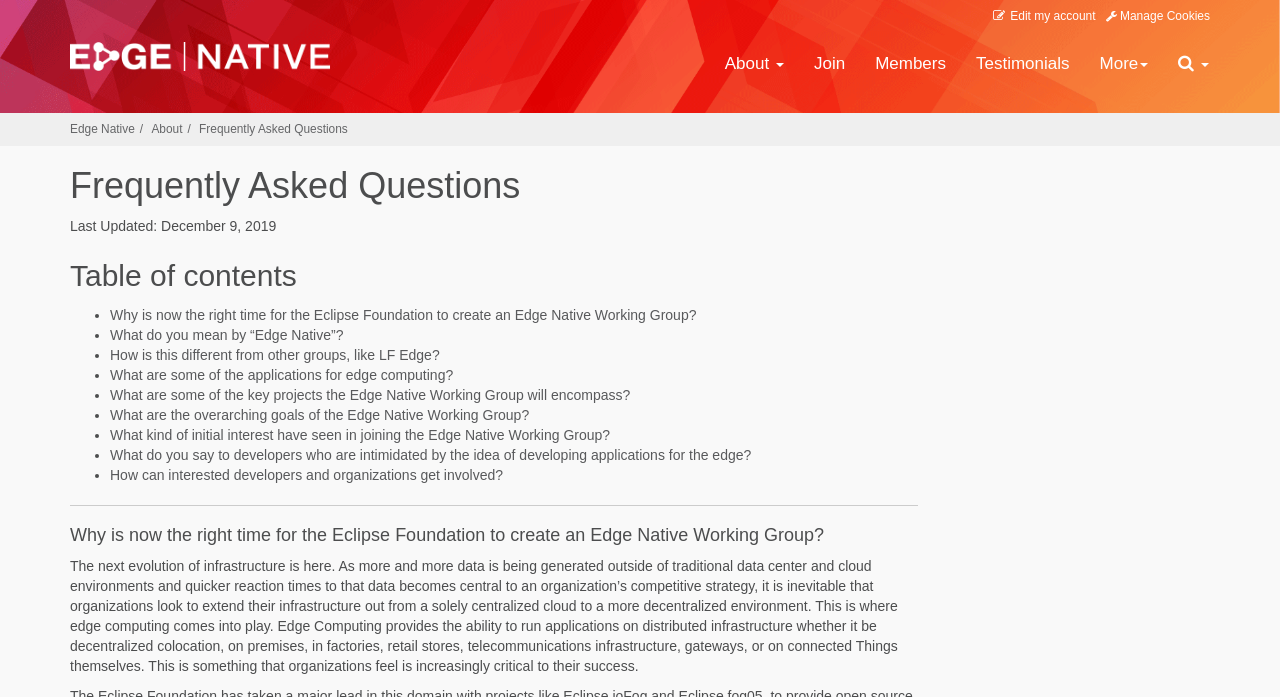Please identify the coordinates of the bounding box that should be clicked to fulfill this instruction: "Edit my account".

[0.775, 0.013, 0.856, 0.033]